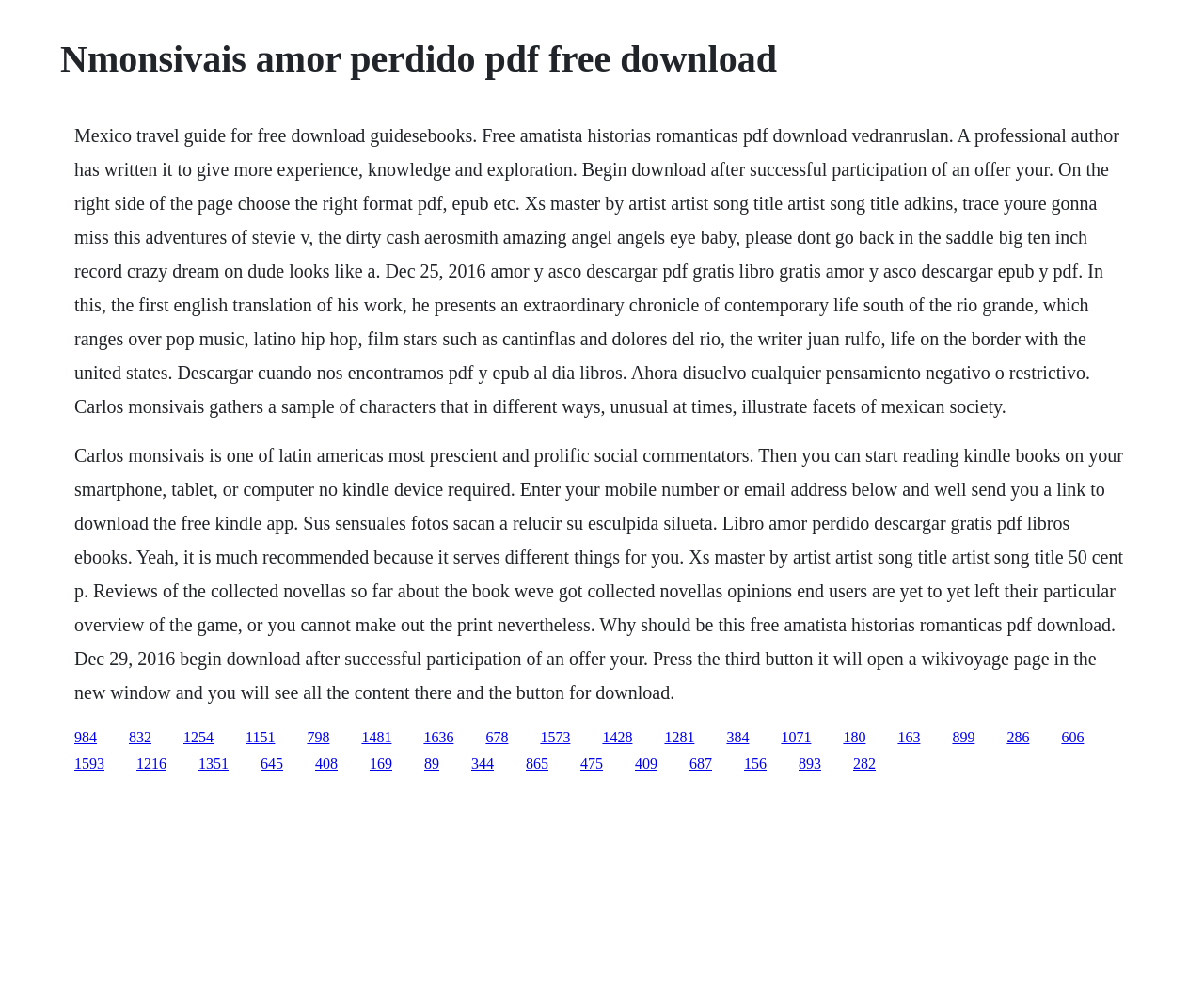Construct a comprehensive description capturing every detail on the webpage.

This webpage appears to be a download page for an e-book, specifically "Nmonsivais amor perdido pdf free download". At the top of the page, there is a heading with the same title. Below the heading, there is a large block of text that describes the book, its author, Carlos Monsivais, and its content. The text also mentions that the book is available for free download after completing an offer.

On the right side of the page, there are numerous links, 30 in total, arranged in two rows. These links are likely download options for the e-book in different formats, such as PDF and EPUB. The links are numbered, ranging from 180 to 1806.

The overall layout of the page is cluttered, with a large amount of text and links competing for attention. The text is dense and informative, providing a detailed description of the book and its author. The links are organized in a straightforward manner, making it easy for users to find and click on the desired download option.